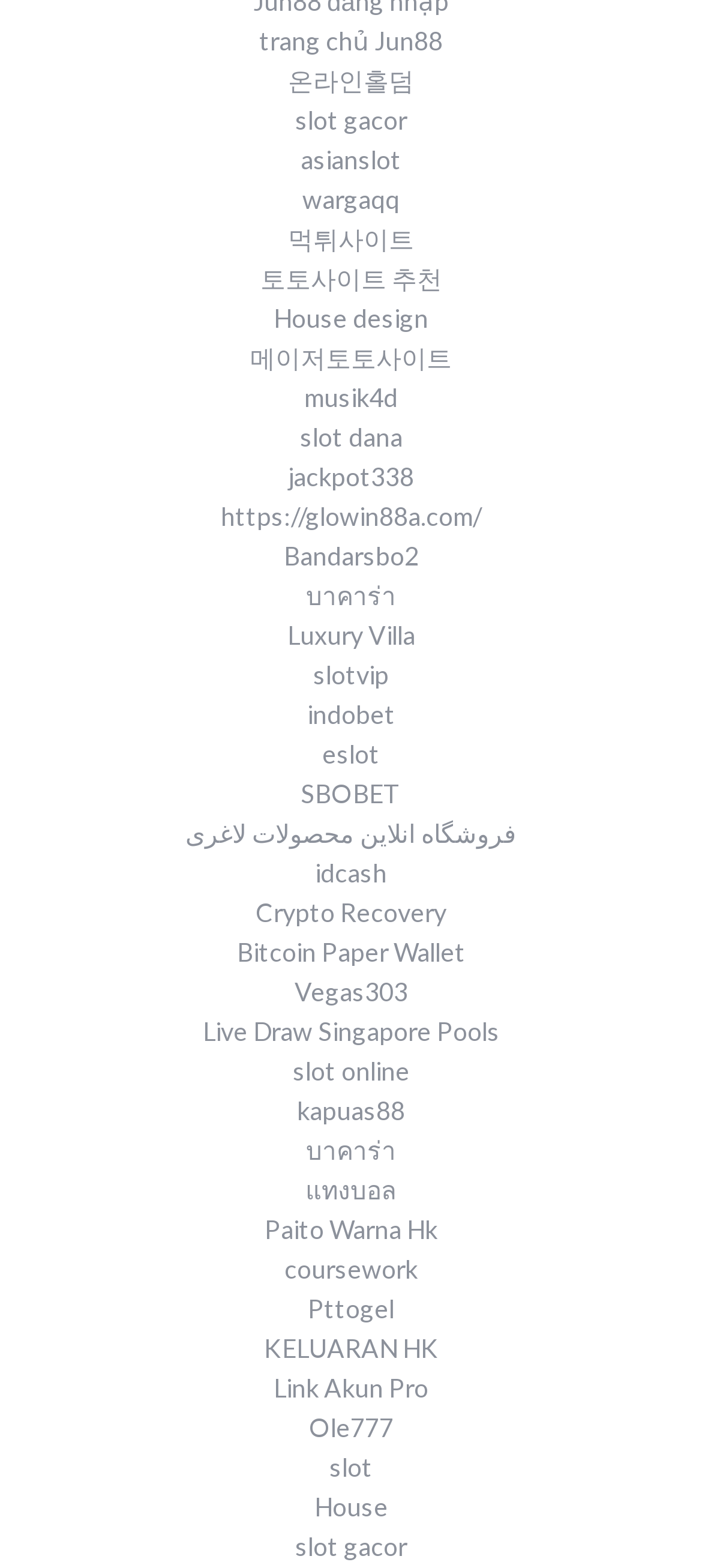Find the bounding box coordinates of the area that needs to be clicked in order to achieve the following instruction: "explore wargaqq". The coordinates should be specified as four float numbers between 0 and 1, i.e., [left, top, right, bottom].

[0.431, 0.117, 0.569, 0.137]